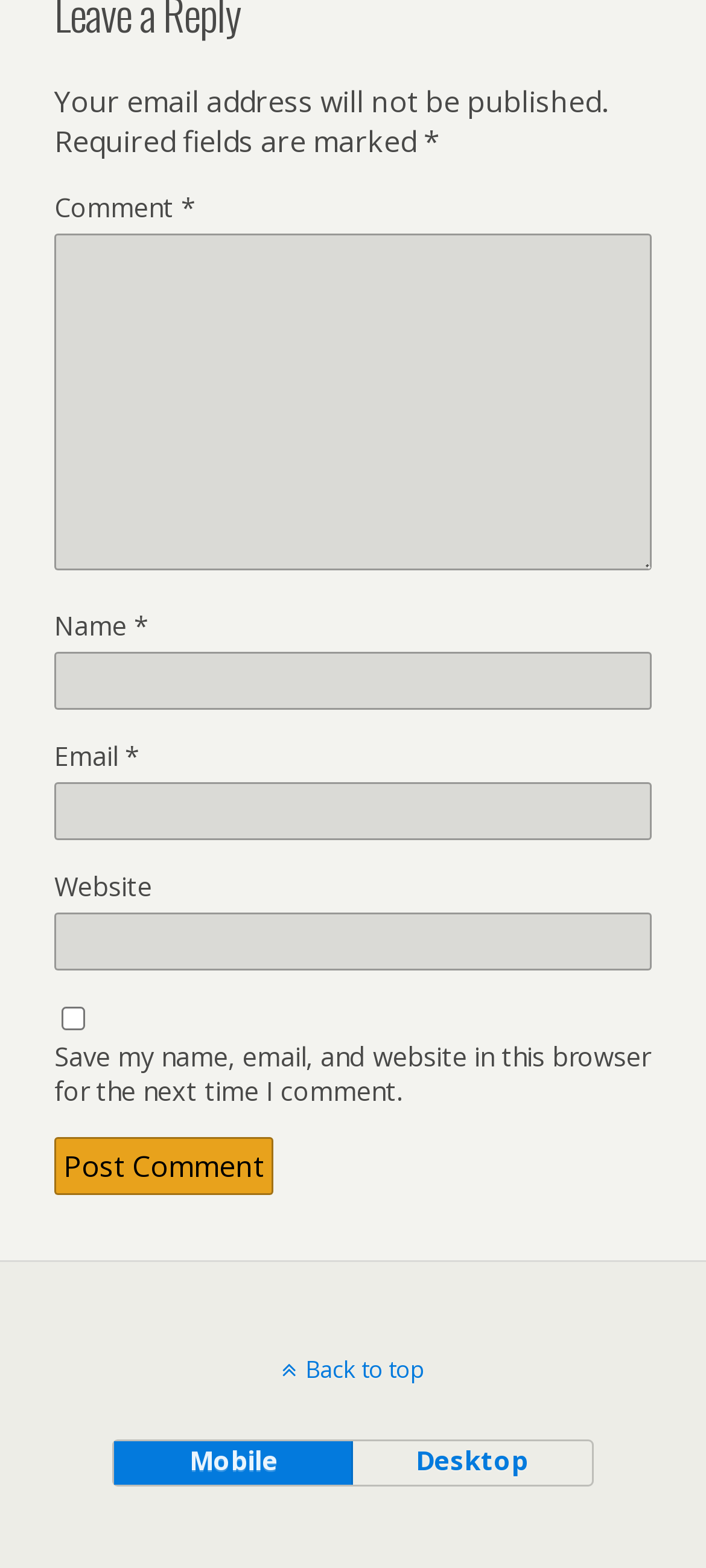Find the bounding box coordinates of the element to click in order to complete this instruction: "Check the save my information checkbox". The bounding box coordinates must be four float numbers between 0 and 1, denoted as [left, top, right, bottom].

[0.087, 0.642, 0.121, 0.657]